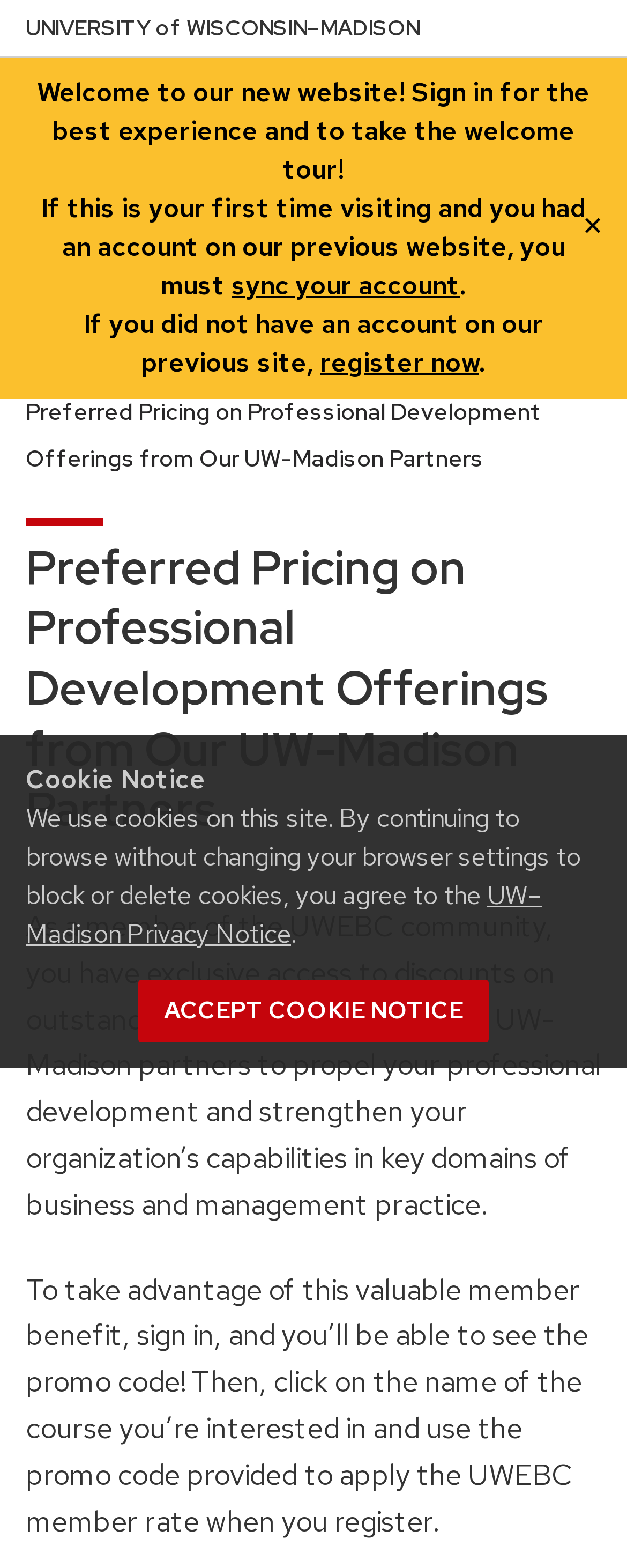What is the next step after signing in?
Please respond to the question with a detailed and well-explained answer.

According to the webpage, after signing in, users need to click on the name of the course they are interested in and use the promo code provided to apply the UWEBC member rate when registering.